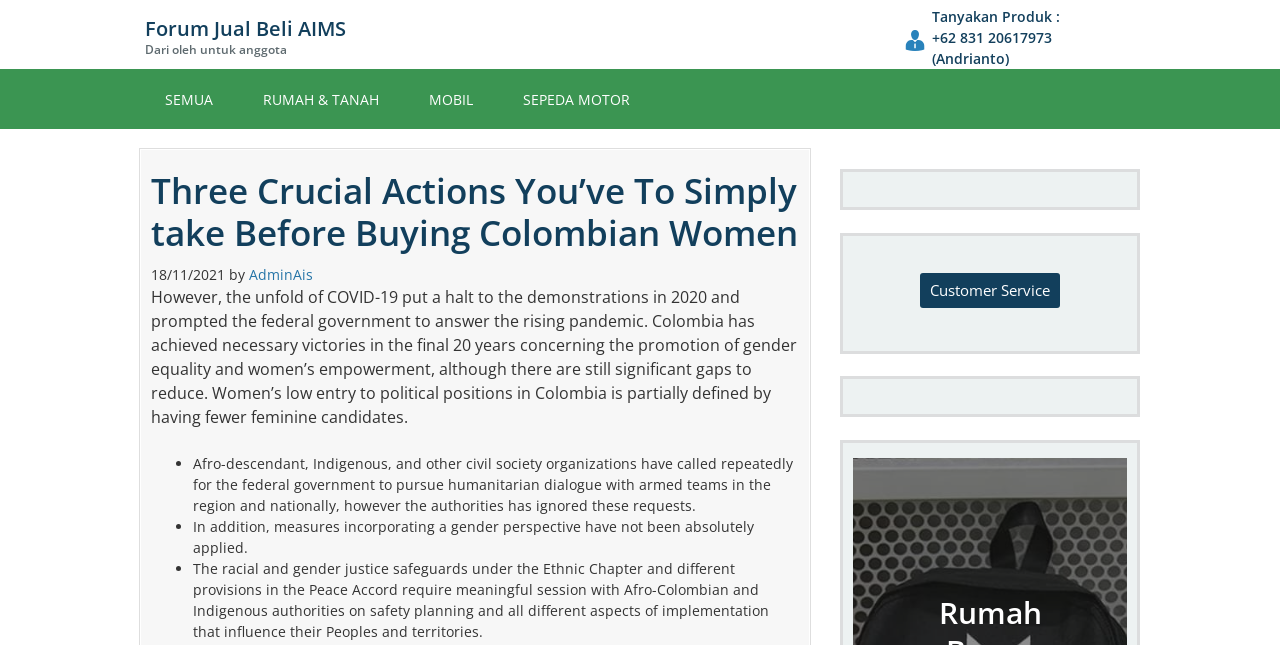What is the purpose of the 'Customer Service' button?
Based on the image content, provide your answer in one word or a short phrase.

To contact customer service